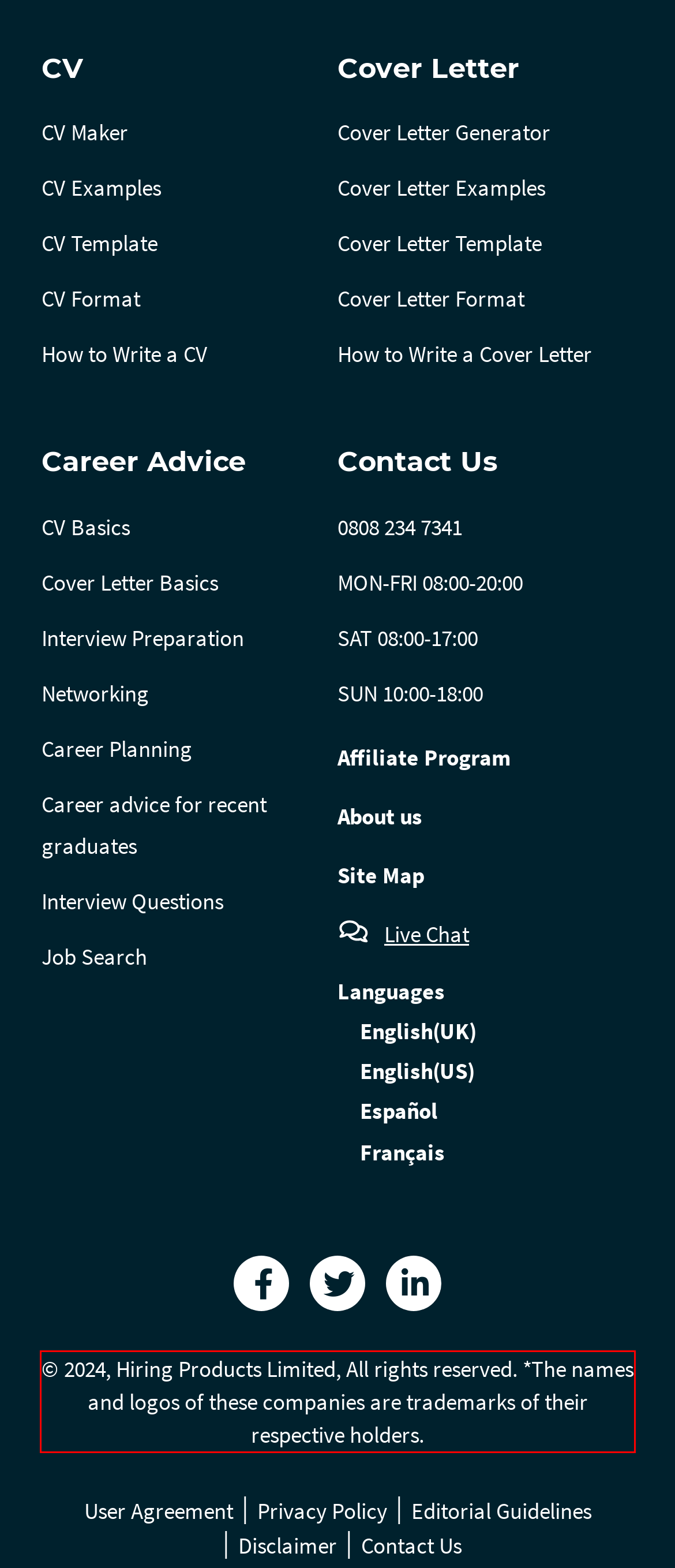From the given screenshot of a webpage, identify the red bounding box and extract the text content within it.

© 2024, Hiring Products Limited, All rights reserved. *The names and logos of these companies are trademarks of their respective holders.